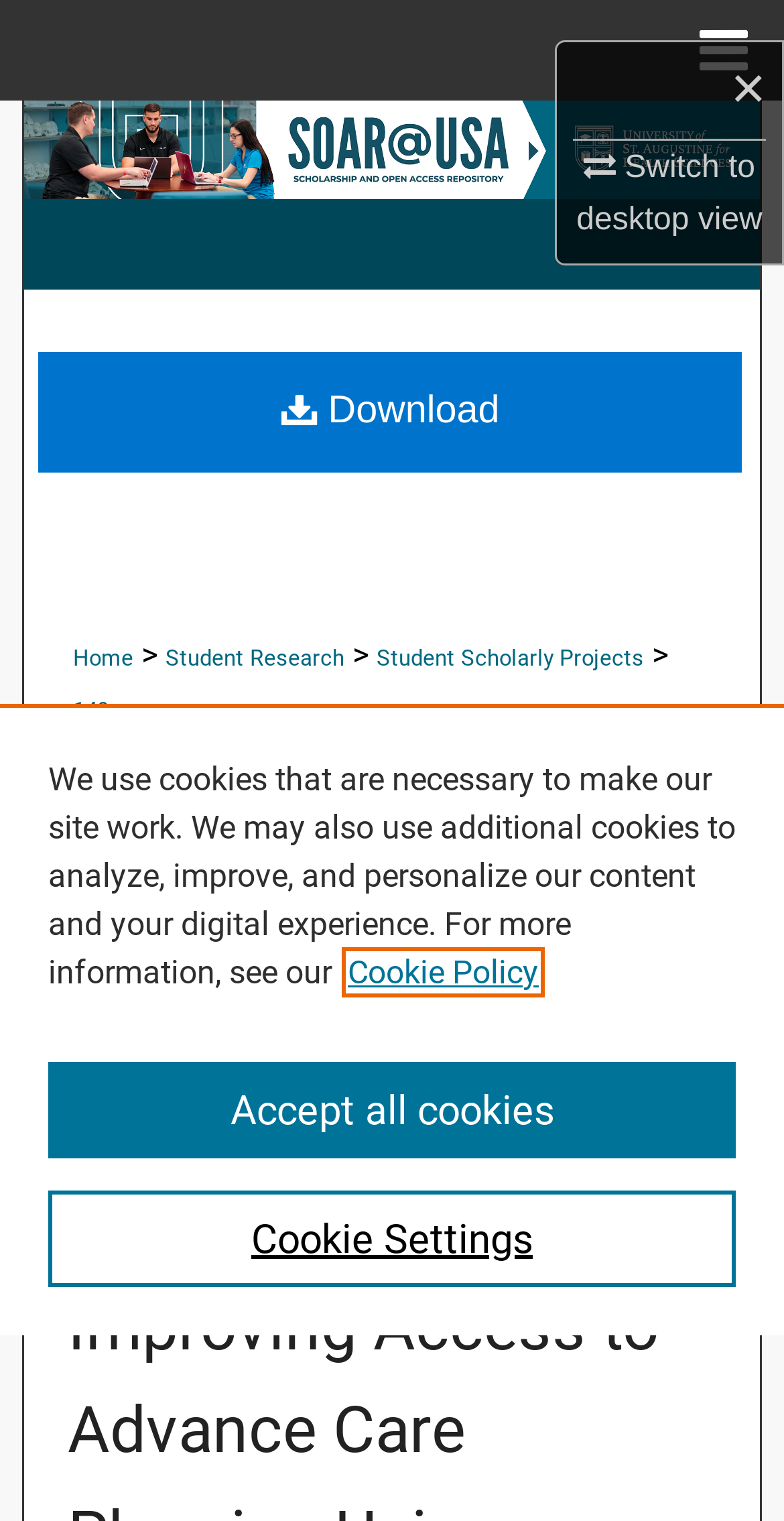Refer to the image and provide an in-depth answer to the question:
What is the current page about?

I found the answer by looking at the heading element 'STUDENT SCHOLARLY PROJECTS' which is a prominent element on the page, indicating that the page is about student scholarly projects.